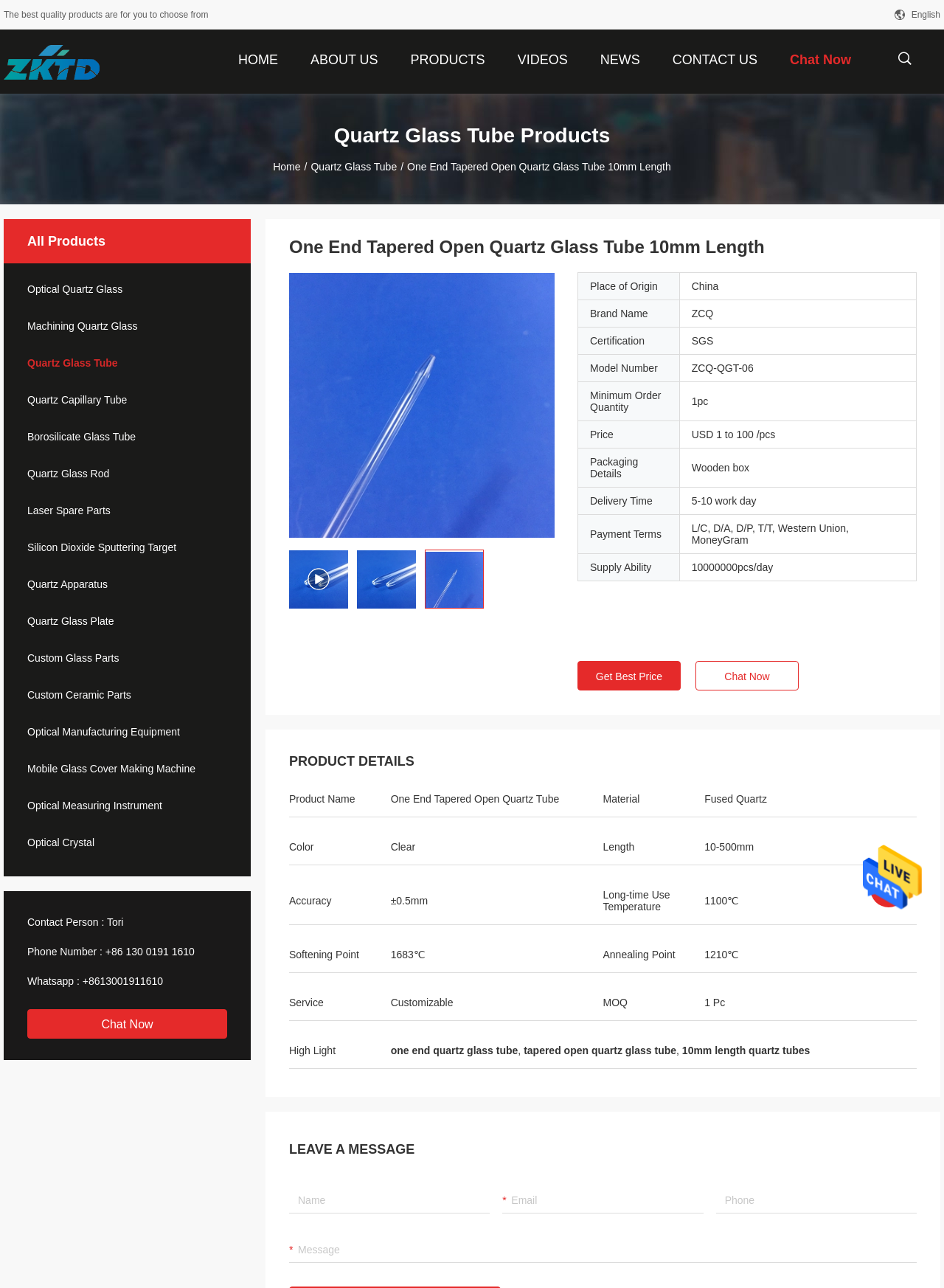What is the brand name of the product?
Please elaborate on the answer to the question with detailed information.

I found the brand name by looking at the table element which contains the product information, and the brand name is specified in the 'Brand Name' row.